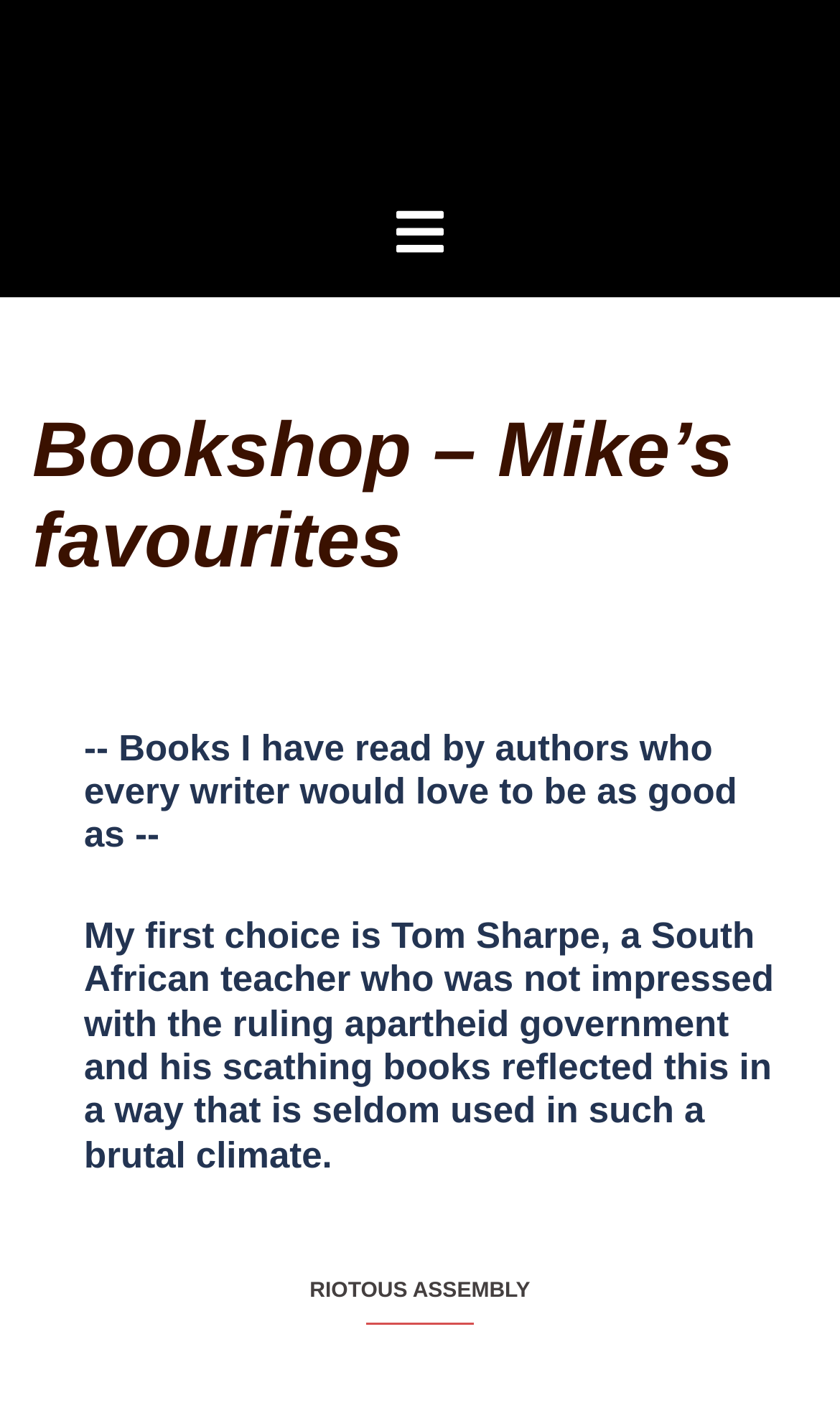What is the theme of the books mentioned?
Please describe in detail the information shown in the image to answer the question.

The theme of the books mentioned is humour or murder, as stated in the heading 'Humour or murder- Look no further' at the top of the page.